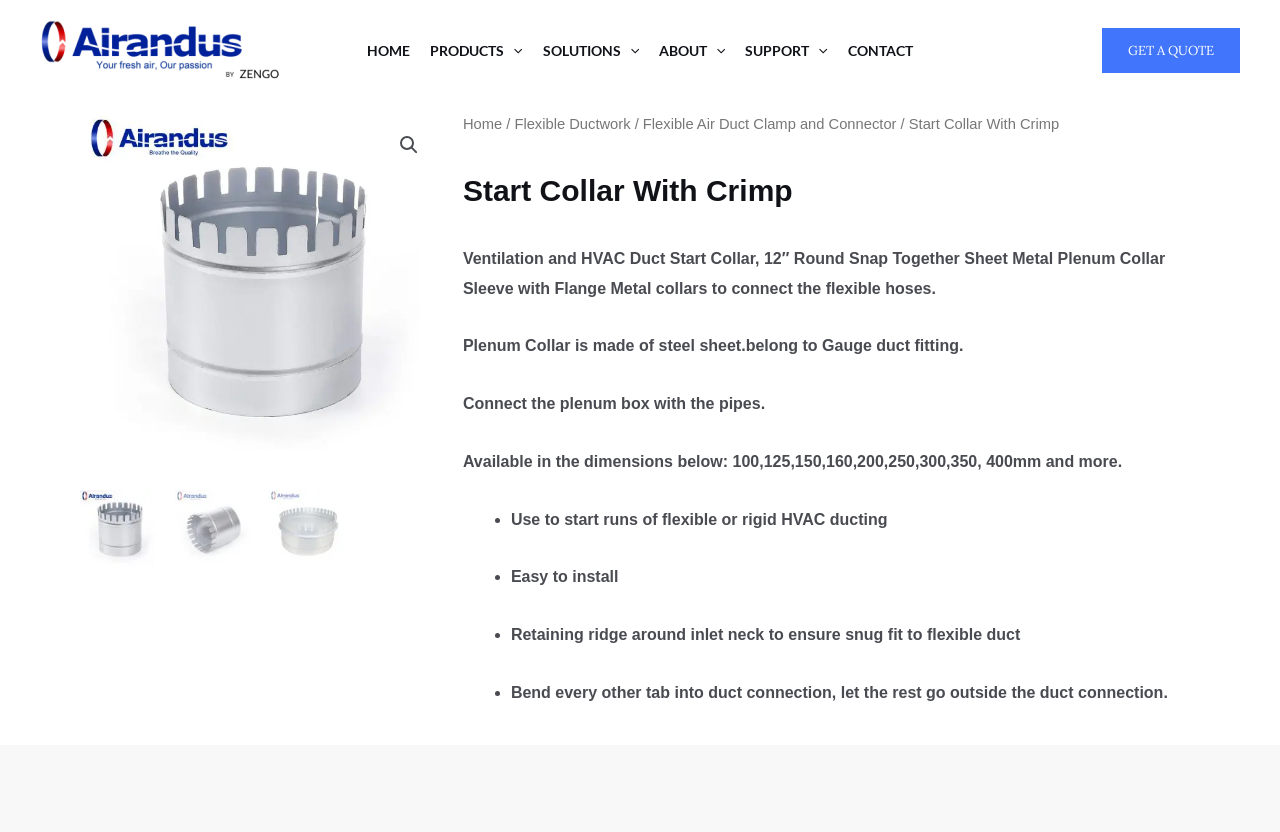Identify the coordinates of the bounding box for the element that must be clicked to accomplish the instruction: "Click on the 'CONTACT' link".

[0.655, 0.031, 0.721, 0.091]